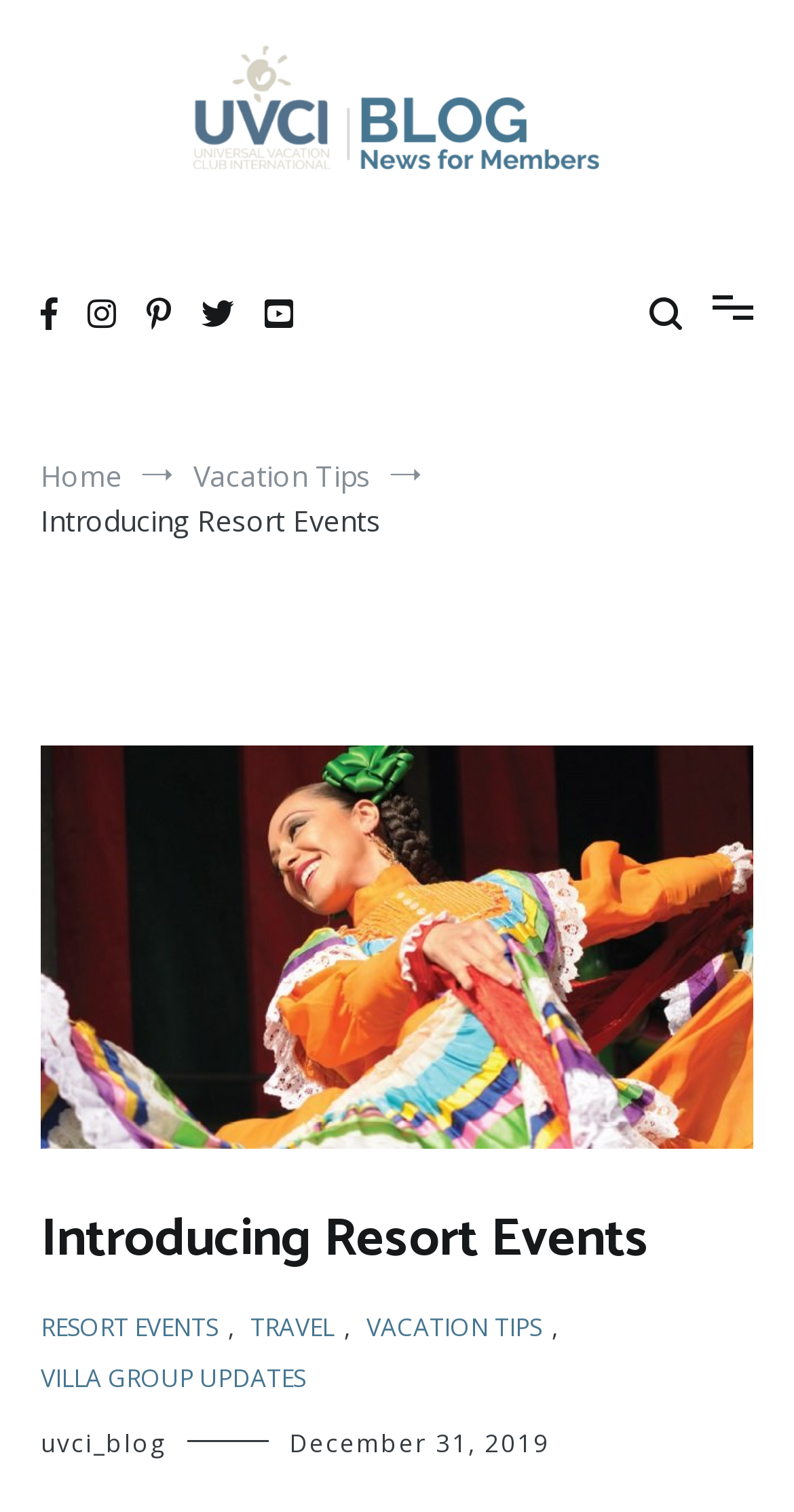Locate the bounding box coordinates of the area to click to fulfill this instruction: "browse vacation tips". The bounding box should be presented as four float numbers between 0 and 1, in the order [left, top, right, bottom].

[0.244, 0.302, 0.467, 0.328]